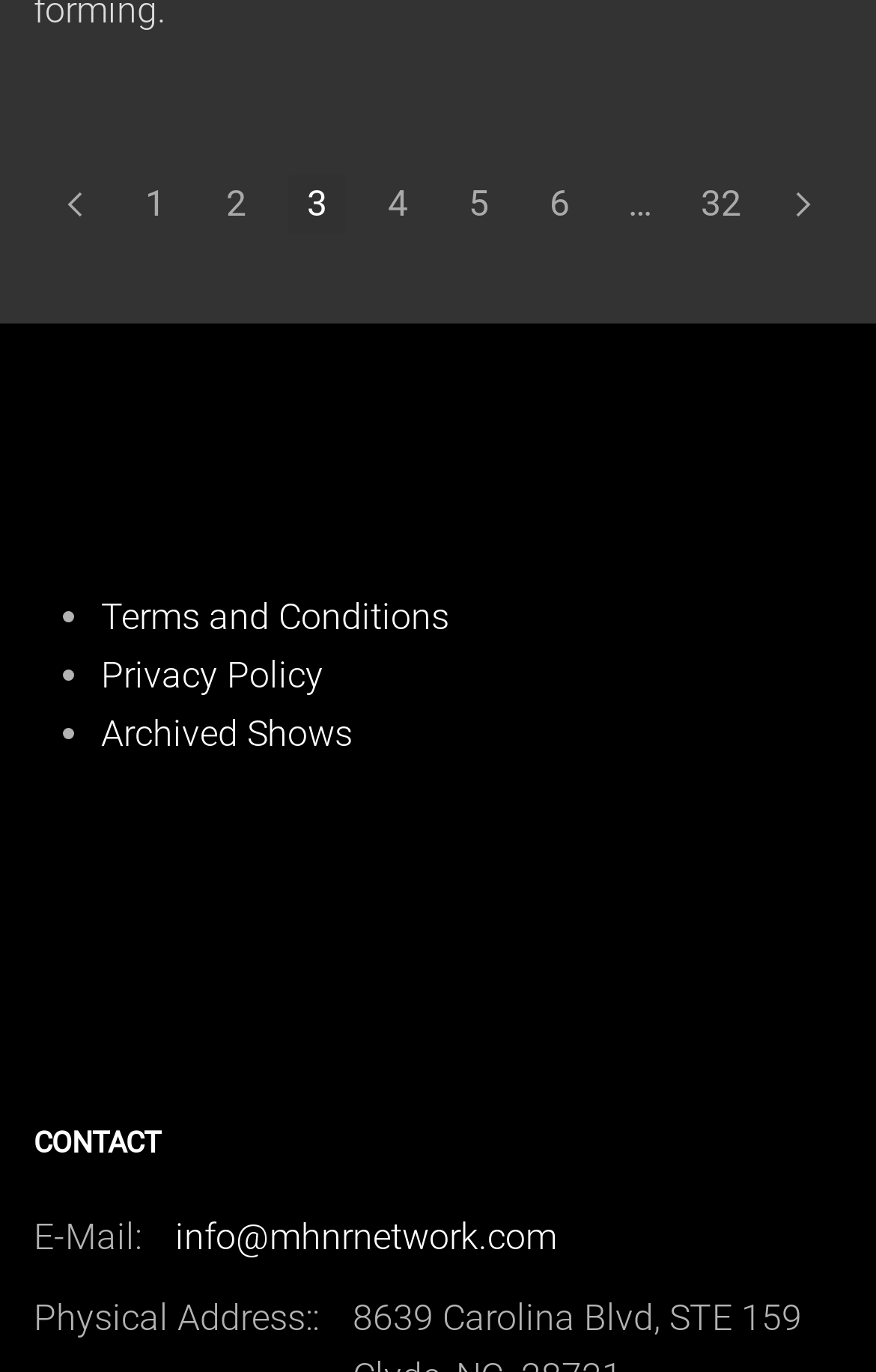Find the bounding box coordinates of the element to click in order to complete this instruction: "go to page 1". The bounding box coordinates must be four float numbers between 0 and 1, denoted as [left, top, right, bottom].

[0.144, 0.127, 0.21, 0.17]